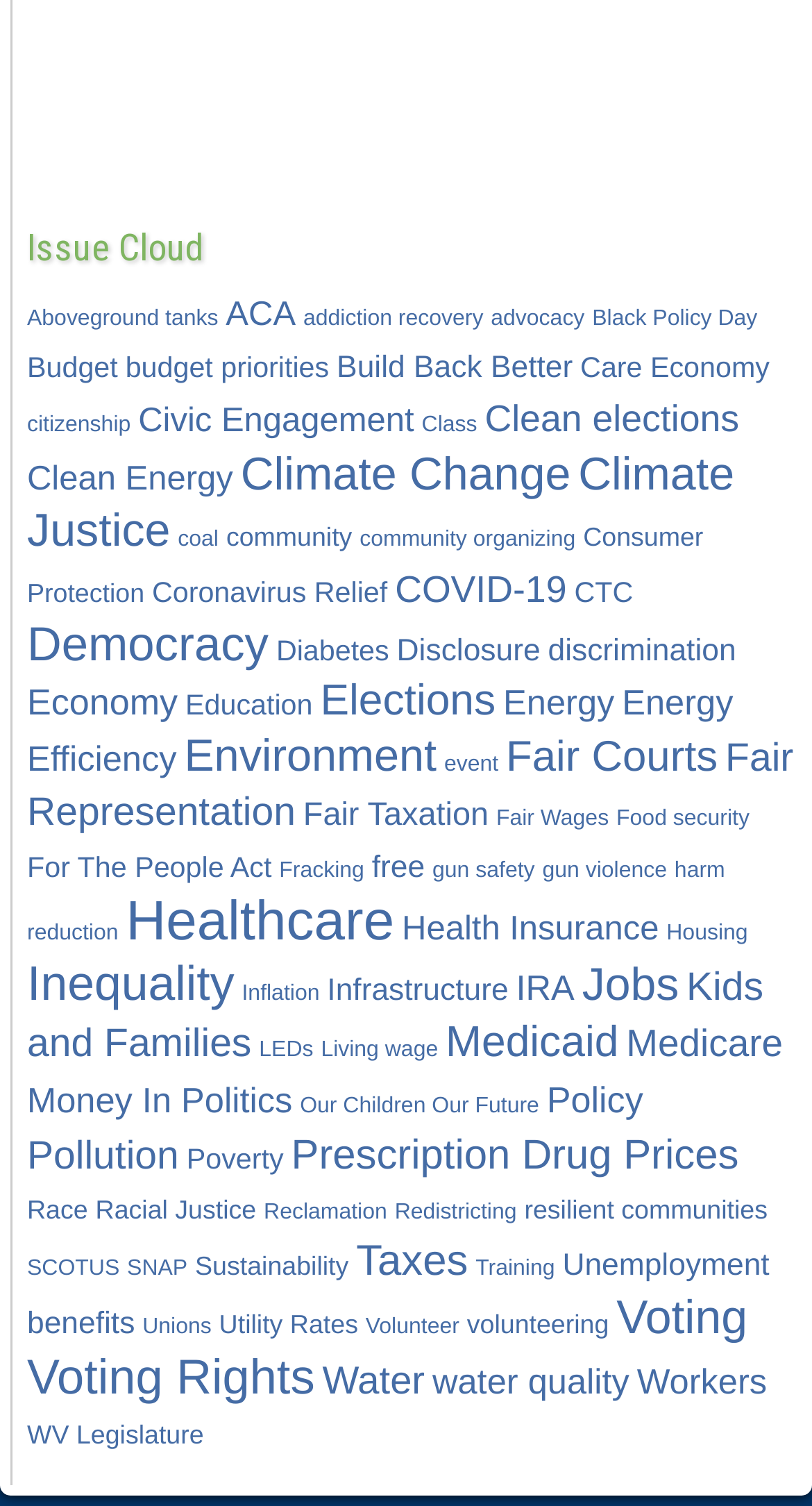Please determine the bounding box coordinates of the element's region to click in order to carry out the following instruction: "View 'Climate Change' items". The coordinates should be four float numbers between 0 and 1, i.e., [left, top, right, bottom].

[0.296, 0.298, 0.703, 0.332]